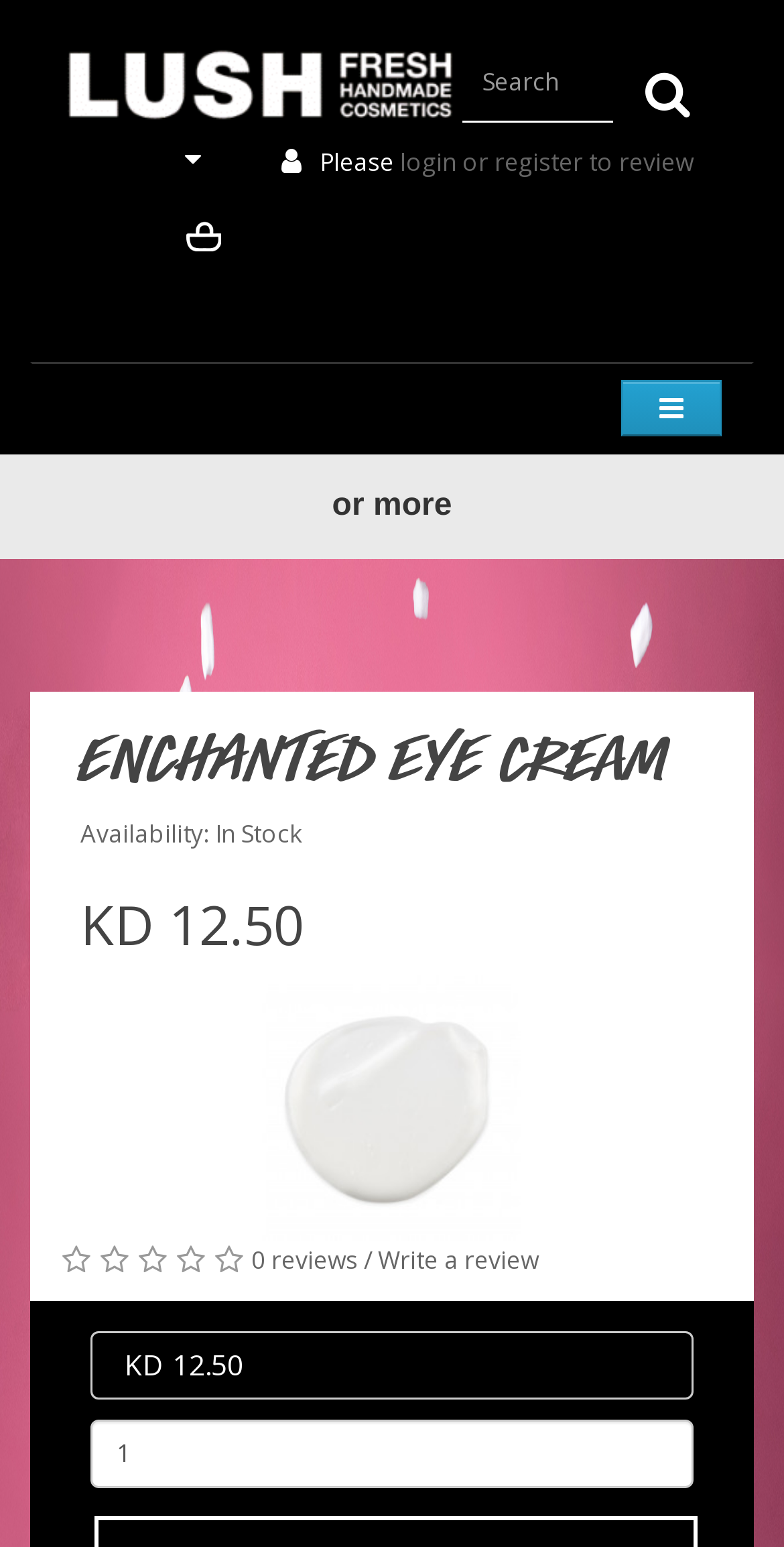Identify the bounding box for the UI element described as: "0 reviews". The coordinates should be four float numbers between 0 and 1, i.e., [left, top, right, bottom].

[0.321, 0.803, 0.456, 0.825]